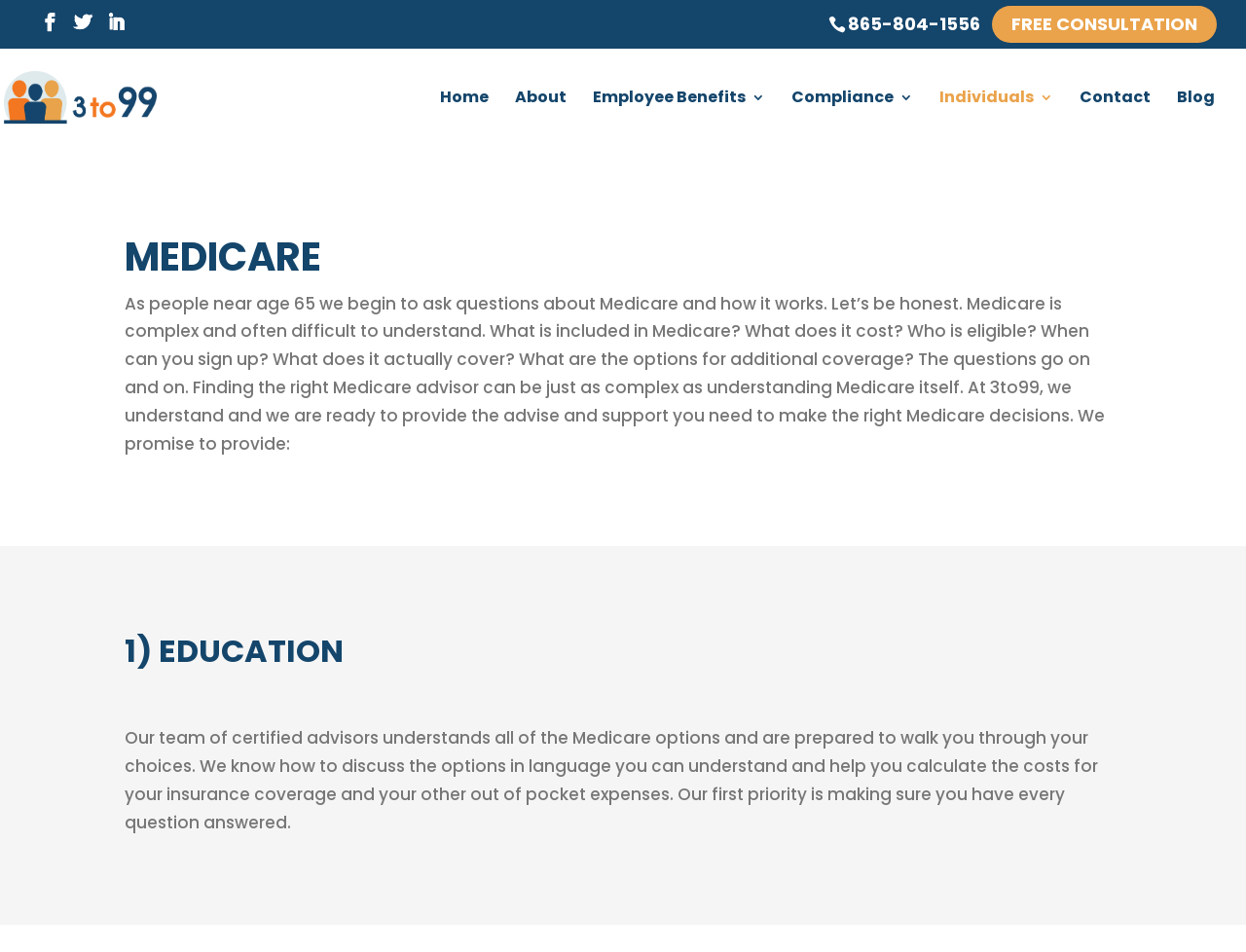Please identify the bounding box coordinates of the element I need to click to follow this instruction: "Go back".

None